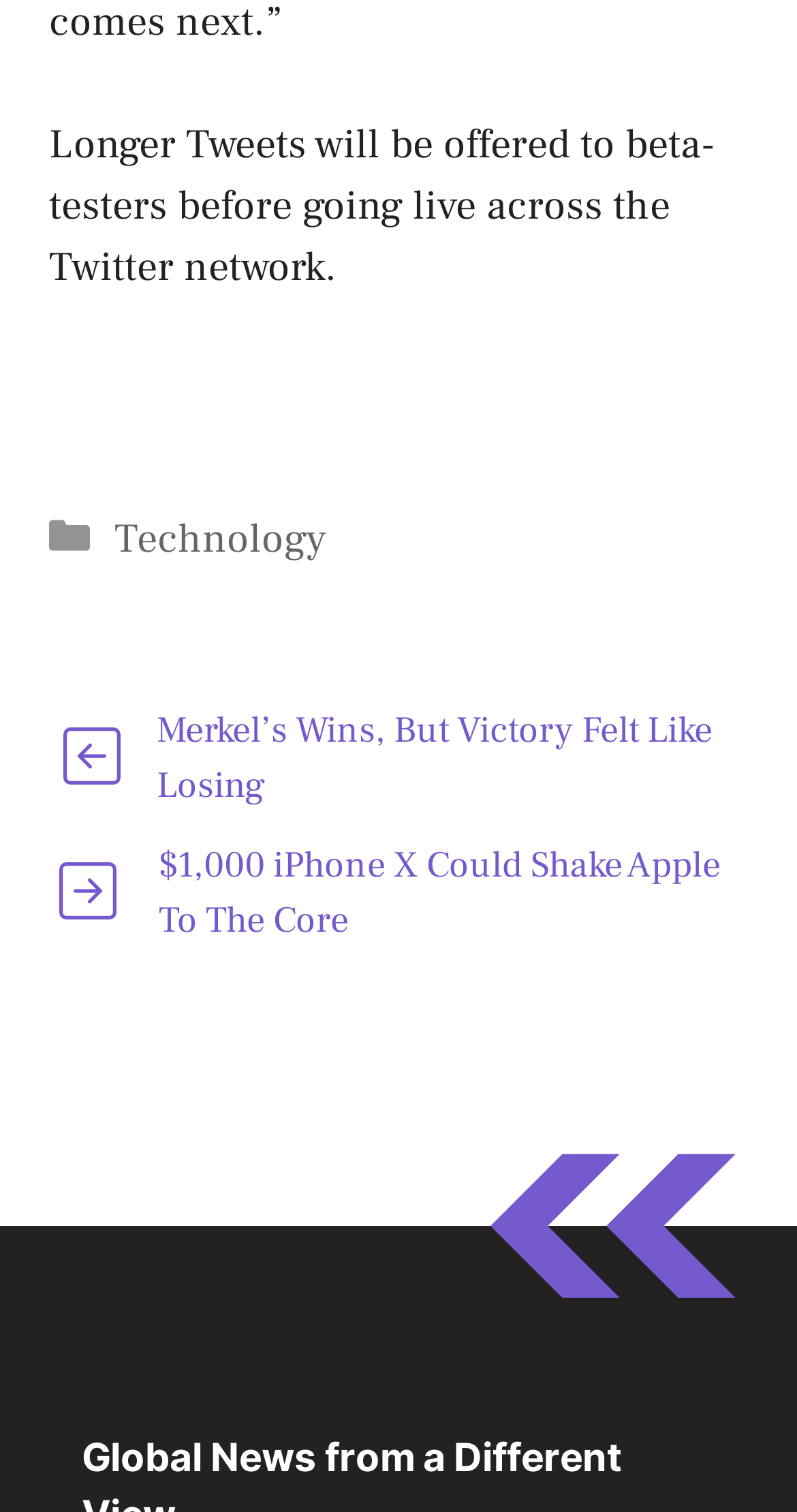Can you find the bounding box coordinates for the UI element given this description: "Technology"? Provide the coordinates as four float numbers between 0 and 1: [left, top, right, bottom].

[0.144, 0.339, 0.41, 0.374]